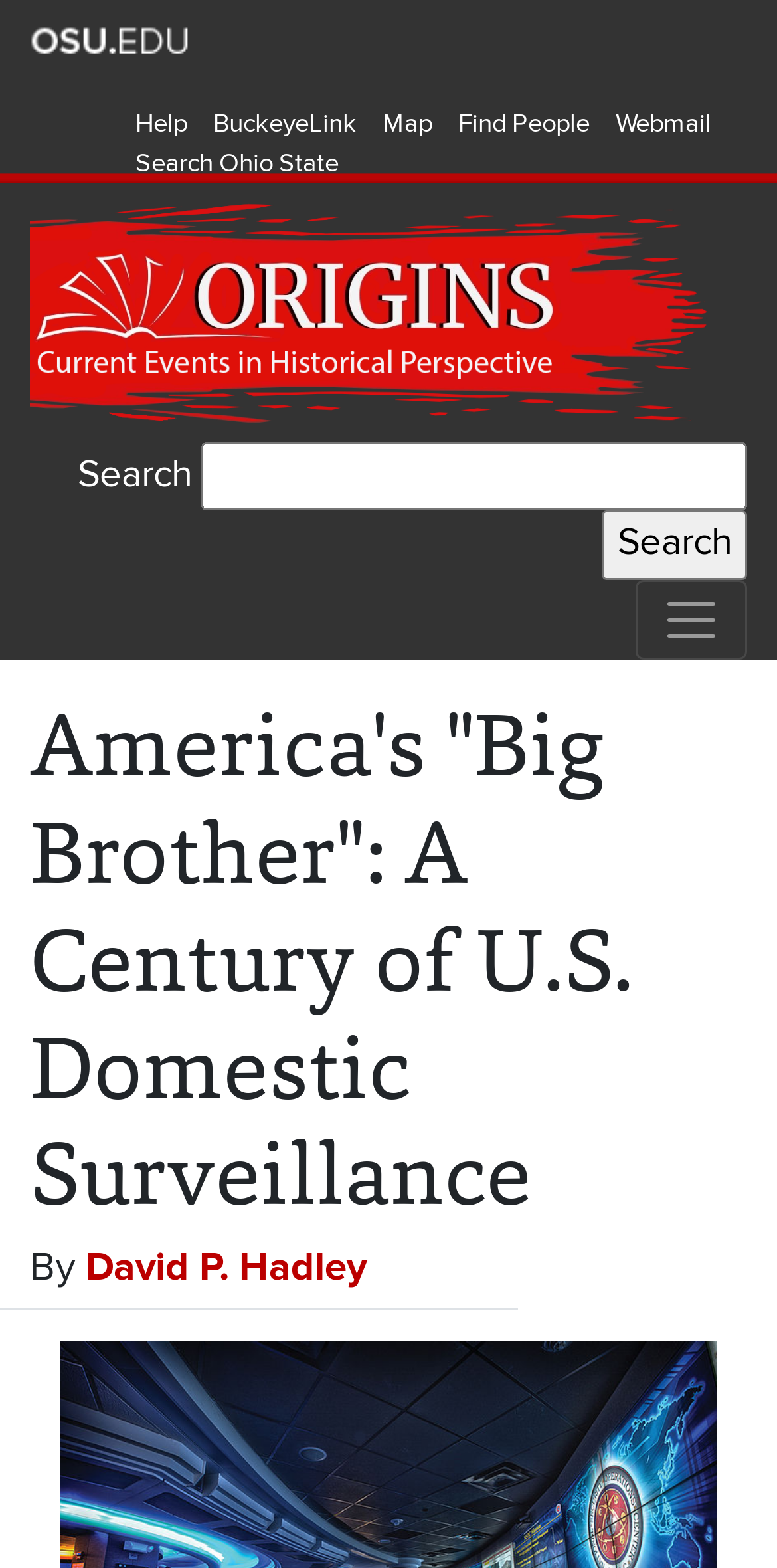Determine the bounding box for the UI element that matches this description: "The Ohio State University website".

[0.038, 0.017, 0.244, 0.037]